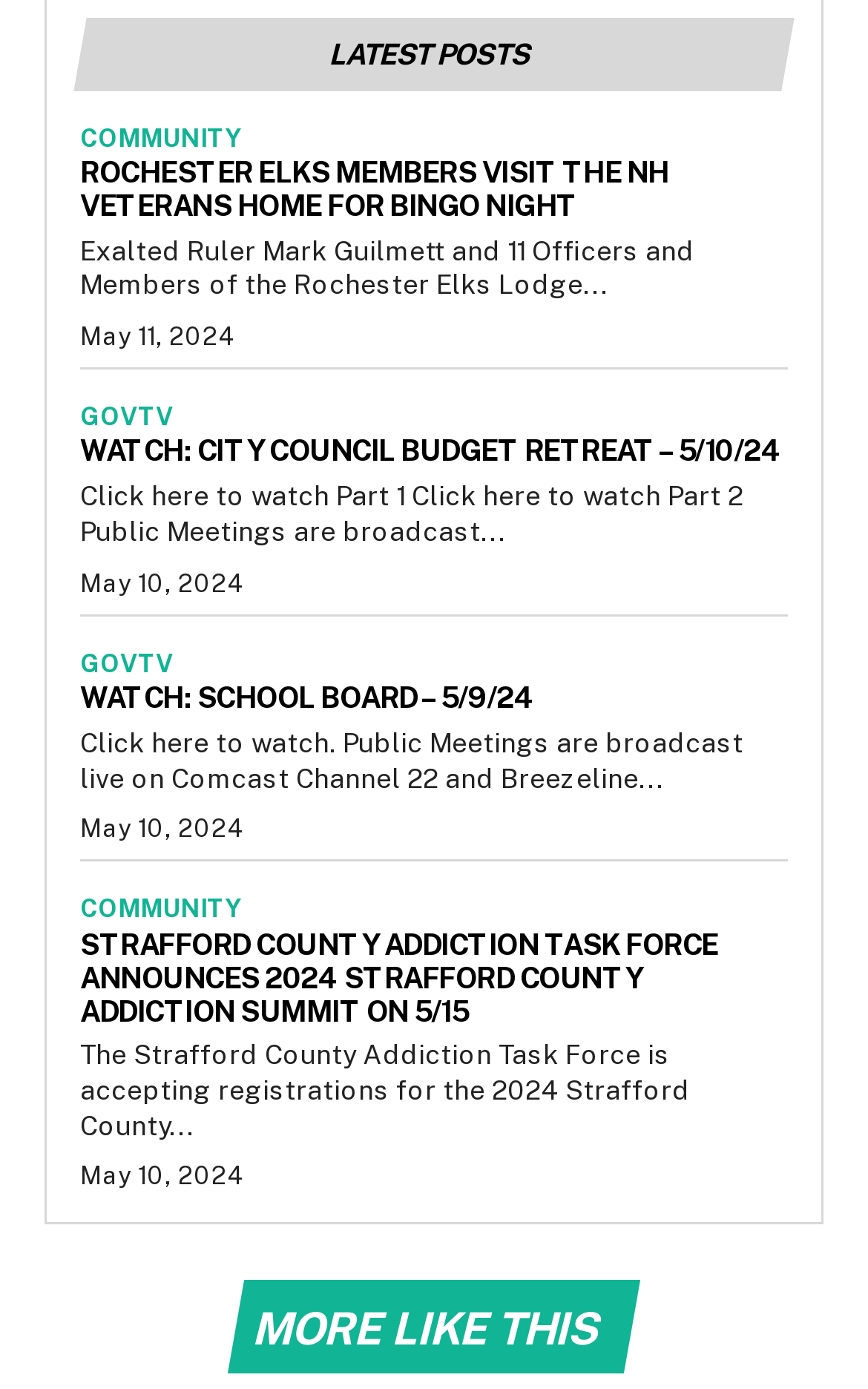Refer to the image and provide a thorough answer to this question:
How many posts are displayed on the page?

I counted the number of headings that seem to be post titles, and there are 5 of them: 'ROCHESTER ELKS MEMBERS VISIT THE NH VETERANS HOME FOR BINGO NIGHT', 'WATCH: CITY COUNCIL BUDGET RETREAT – 5/10/24', 'WATCH: SCHOOL BOARD – 5/9/24', 'STRAFFORD COUNTY ADDICTION TASK FORCE ANNOUNCES 2024 STRAFFORD COUNTY ADDICTION SUMMIT ON 5/15', and the last one is not fully visible but seems to be a post title as well.